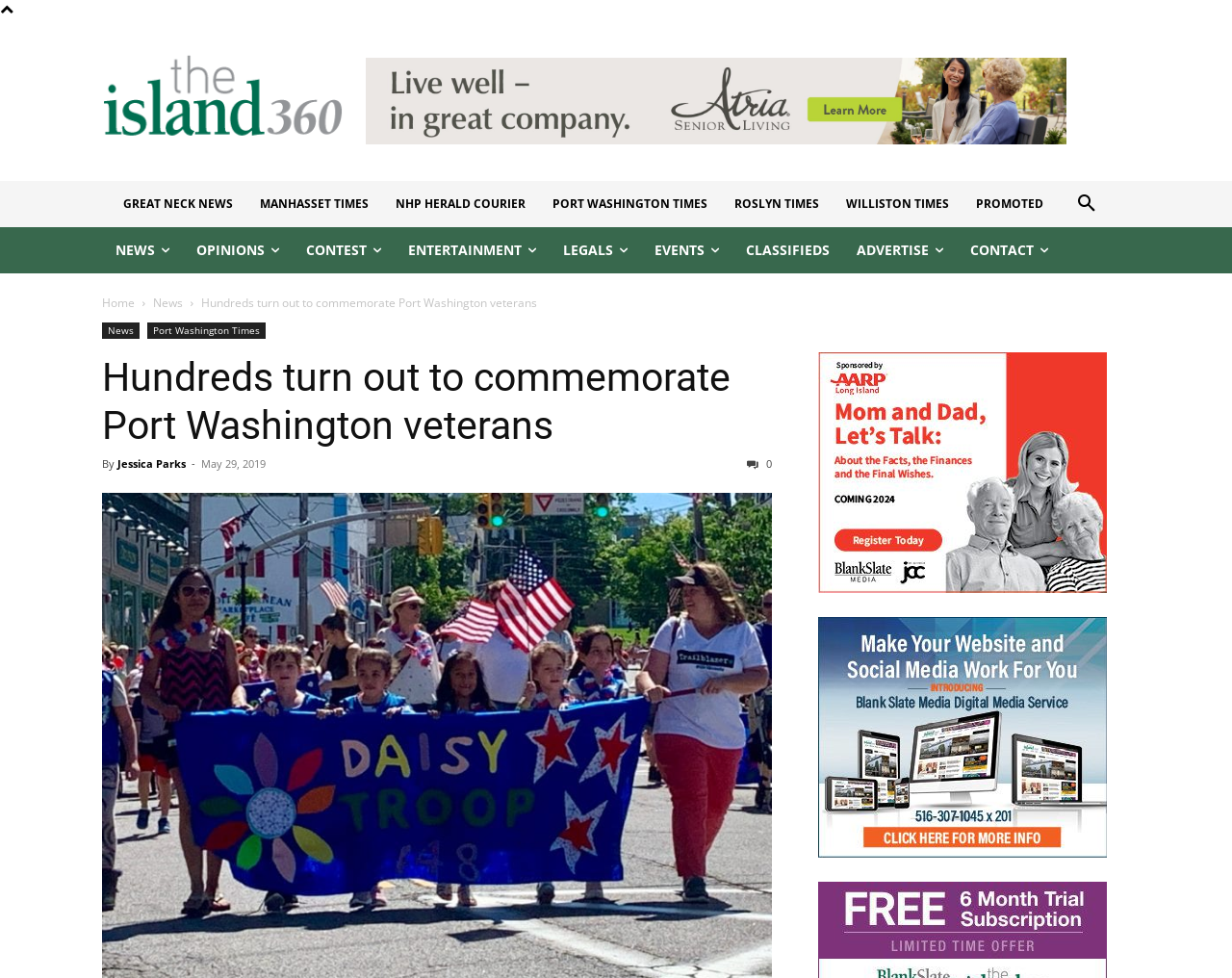Explain the webpage in detail, including its primary components.

The webpage appears to be a news article from the Port Washington Times, with a focus on the annual Memorial Day Parade. At the top left of the page, there is a logo for The Island Now, accompanied by an image of the same logo. To the right of the logo, there is a search button and a series of links to other news outlets, including GREAT NECK NEWS, MANHASSET TIMES, and PORT WASHINGTON TIMES.

Below the search button, there are several links to different sections of the website, including NEWS, OPINIONS, CONTEST, ENTERTAINMENT, and LEGALS. To the right of these links, there is a static text element labeled "EVENTS".

The main article is titled "Hundreds turn out to commemorate Port Washington veterans" and is accompanied by a subheading that reads "By Jessica Parks". The article is dated May 29, 2019, and has a share button to the right of the author's name. The article text is not explicitly described in the accessibility tree, but it likely contains a description of the Memorial Day Parade and its significance.

To the right of the article, there are two advertisements, one for AARP and another for Local Edge Cube. The AARP advertisement is located above the Local Edge Cube advertisement.